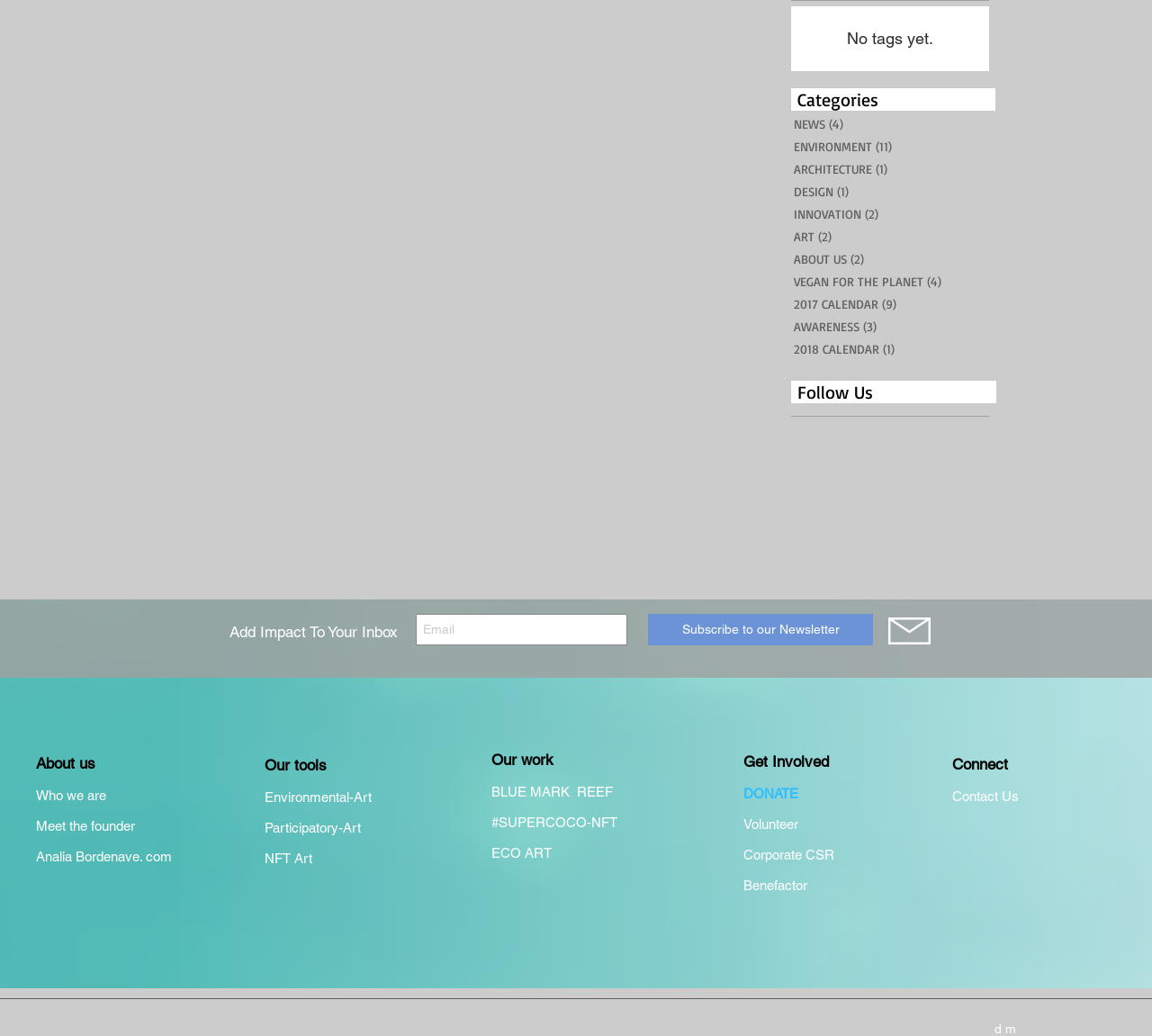Please identify the bounding box coordinates of the clickable area that will allow you to execute the instruction: "View the BLUE project".

[0.427, 0.757, 0.46, 0.771]